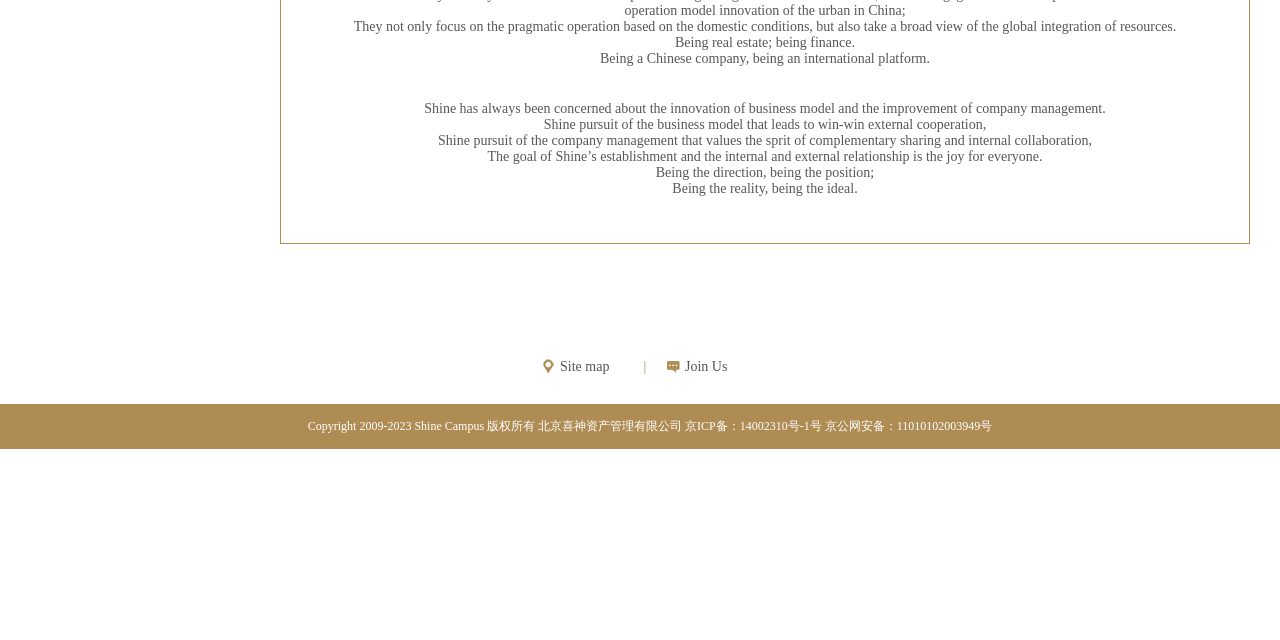Identify the bounding box for the described UI element. Provide the coordinates in (top-left x, top-left y, bottom-right x, bottom-right y) format with values ranging from 0 to 1: Site map

[0.422, 0.545, 0.488, 0.6]